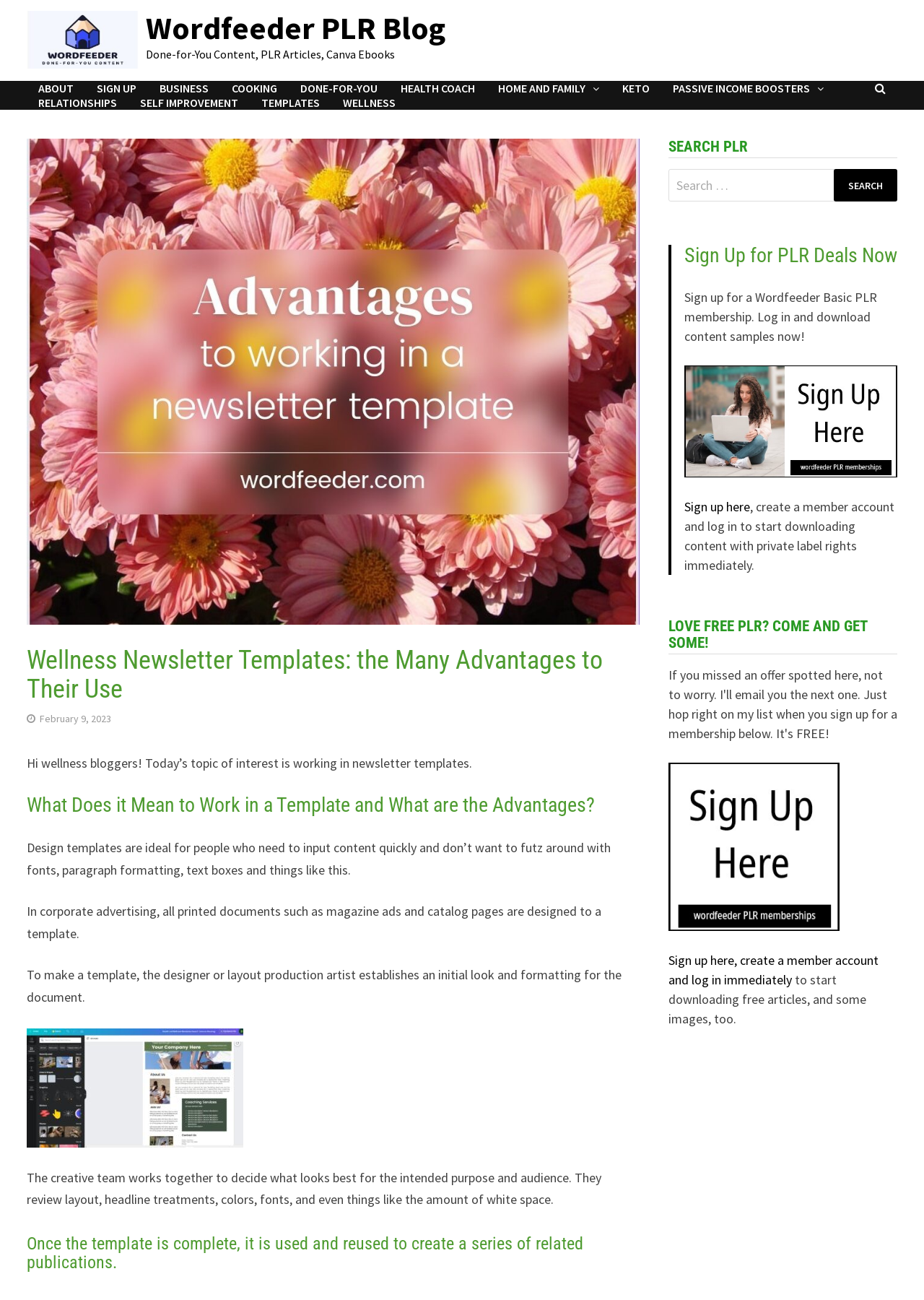What is the role of the creative team in template creation?
Please give a detailed answer to the question using the information shown in the image.

The creative team plays a crucial role in template creation, as they work together to decide what looks best for the intended purpose and audience. This includes reviewing layout, headline treatments, colors, fonts, and even the amount of white space, as mentioned in the blog post.